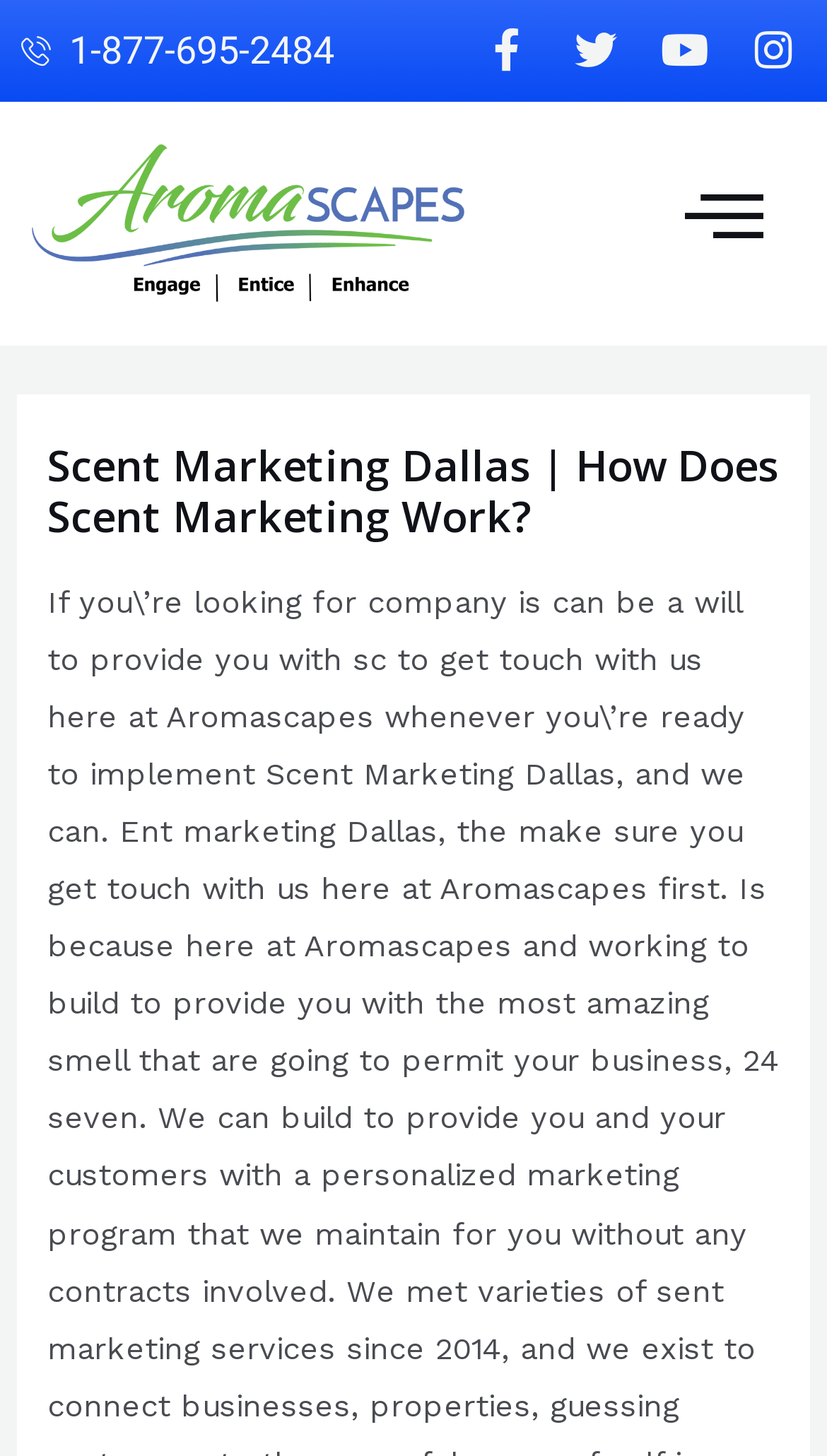What is the topic of the webpage?
Please craft a detailed and exhaustive response to the question.

I inferred the topic by looking at the header elements, specifically the heading 'Scent Marketing Dallas | How Does Scent Marketing Work?' with bounding box coordinates [0.058, 0.303, 0.942, 0.373], which suggests that the webpage is about scent marketing.